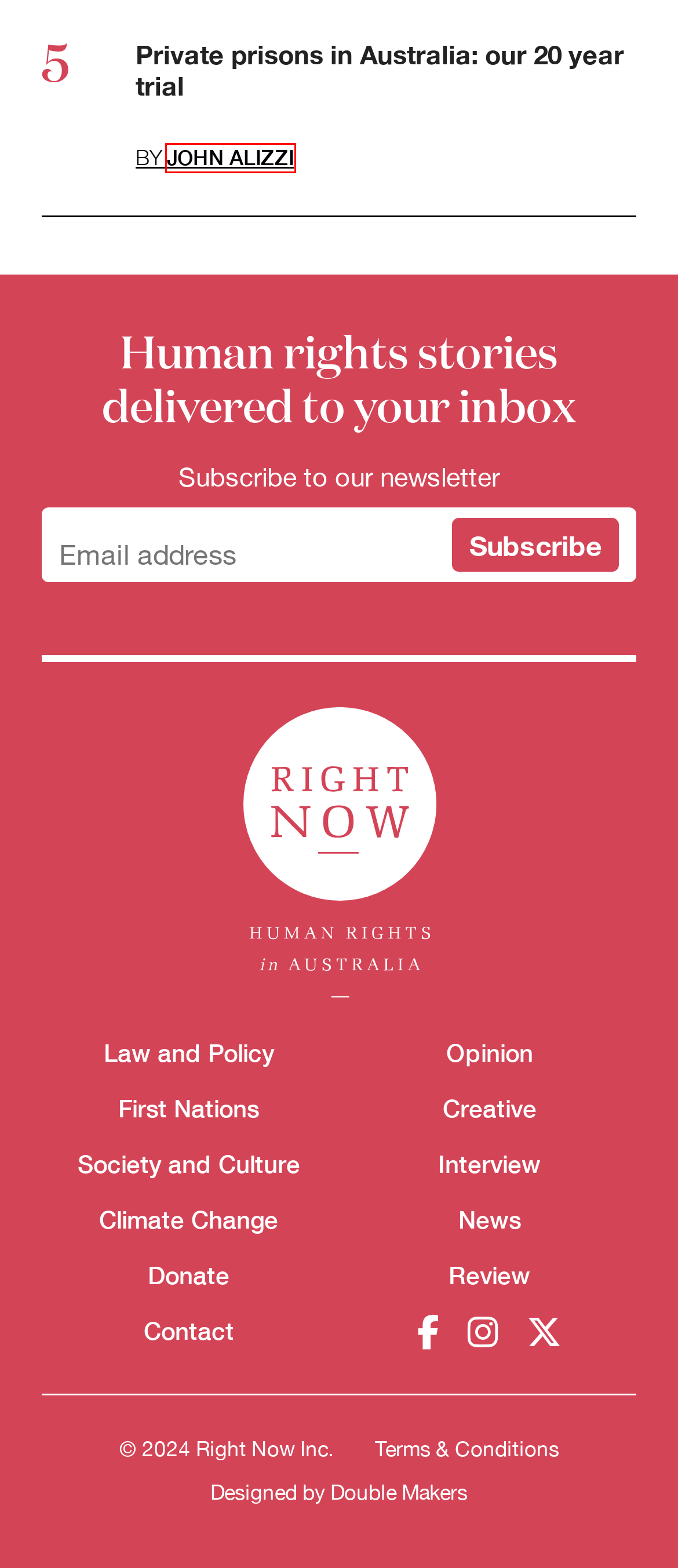Observe the provided screenshot of a webpage that has a red rectangle bounding box. Determine the webpage description that best matches the new webpage after clicking the element inside the red bounding box. Here are the candidates:
A. Review Archives - Right Now
B. John Alizzi - Right Now
C. Opinion Archives - Right Now
D. Private prisons in Australia: our 20 year trial - Right Now
E. Terms & Conditions - Right Now
F. Interview Archives - Right Now
G. Society and Culture Archives - Right Now
H. Law and Policy Archives - Right Now

B